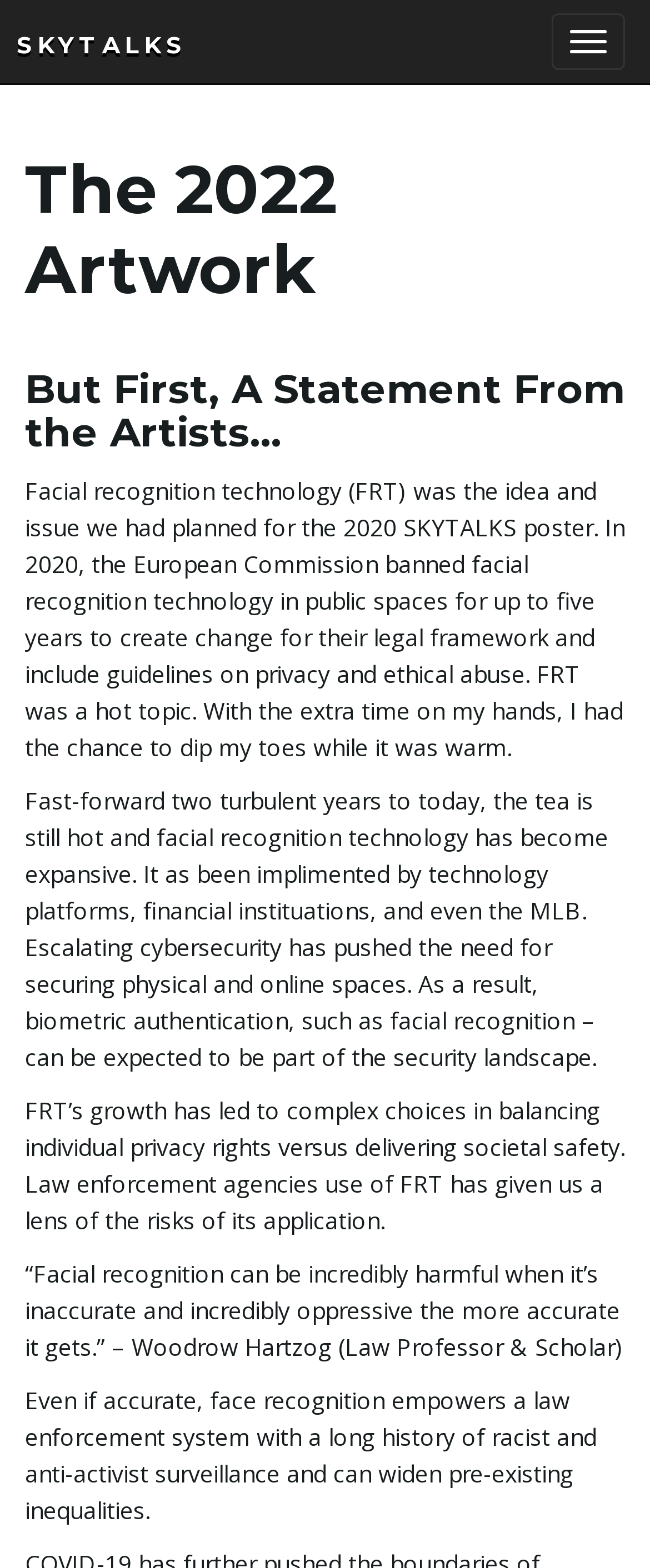Using the given element description, provide the bounding box coordinates (top-left x, top-left y, bottom-right x, bottom-right y) for the corresponding UI element in the screenshot: [^]

None